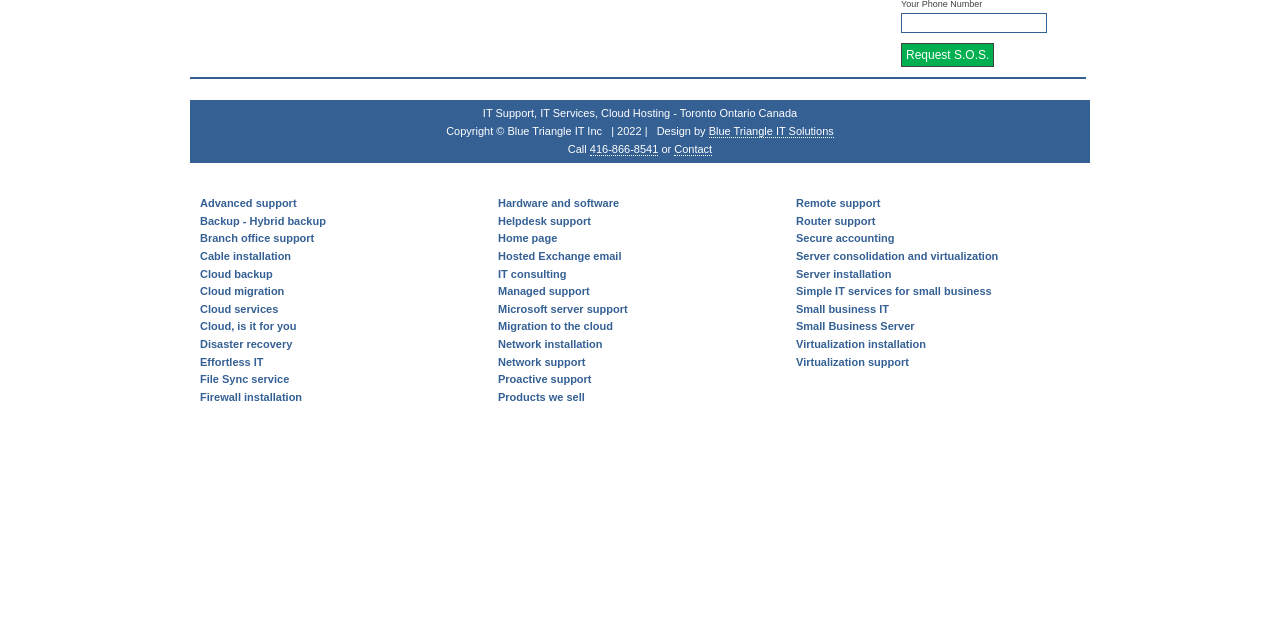Identify the bounding box for the UI element described as: "Minute Book". The coordinates should be four float numbers between 0 and 1, i.e., [left, top, right, bottom].

None